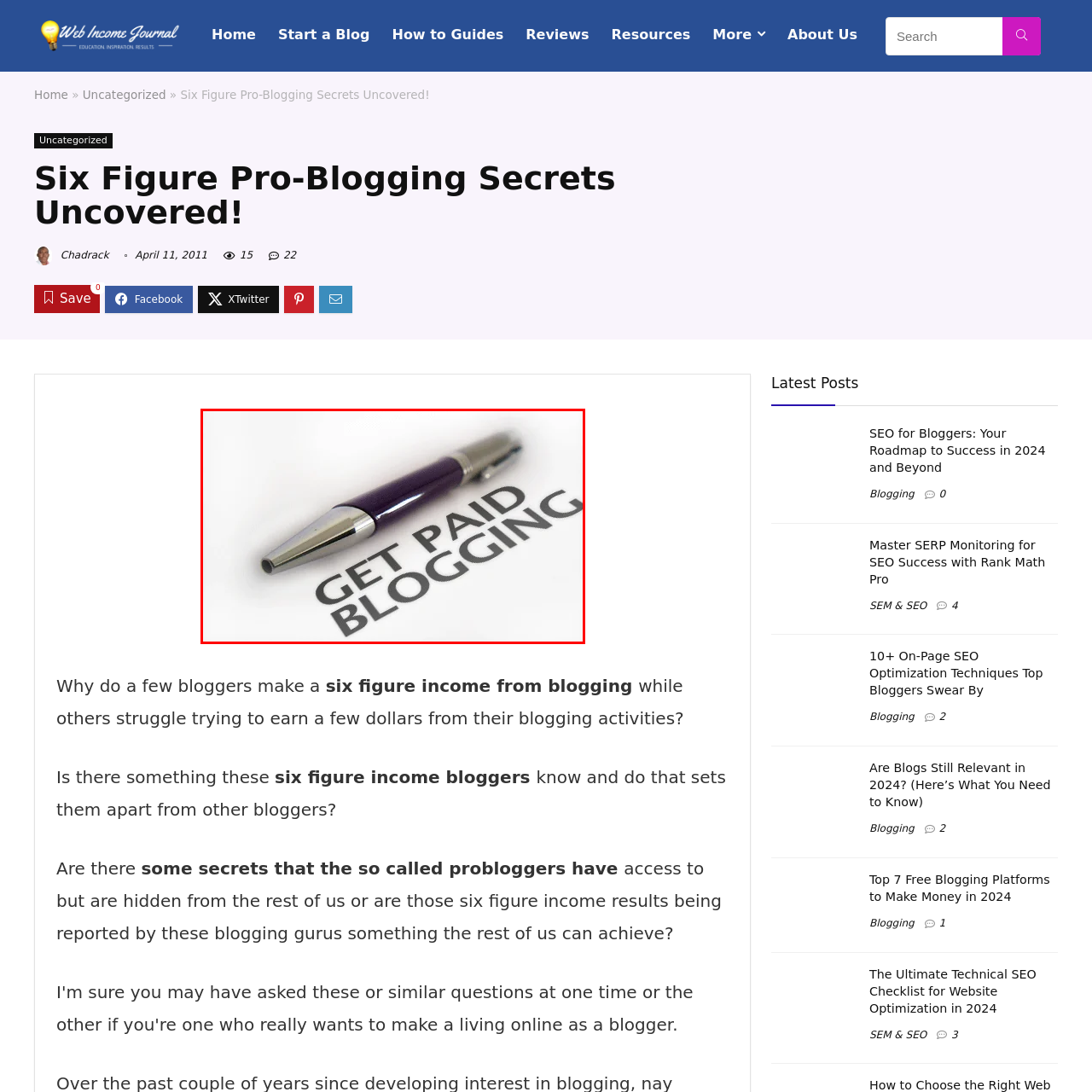Examine the image within the red box and give a concise answer to this question using a single word or short phrase: 
What is the main idea of the illustration?

Turning blogging into a lucrative endeavor